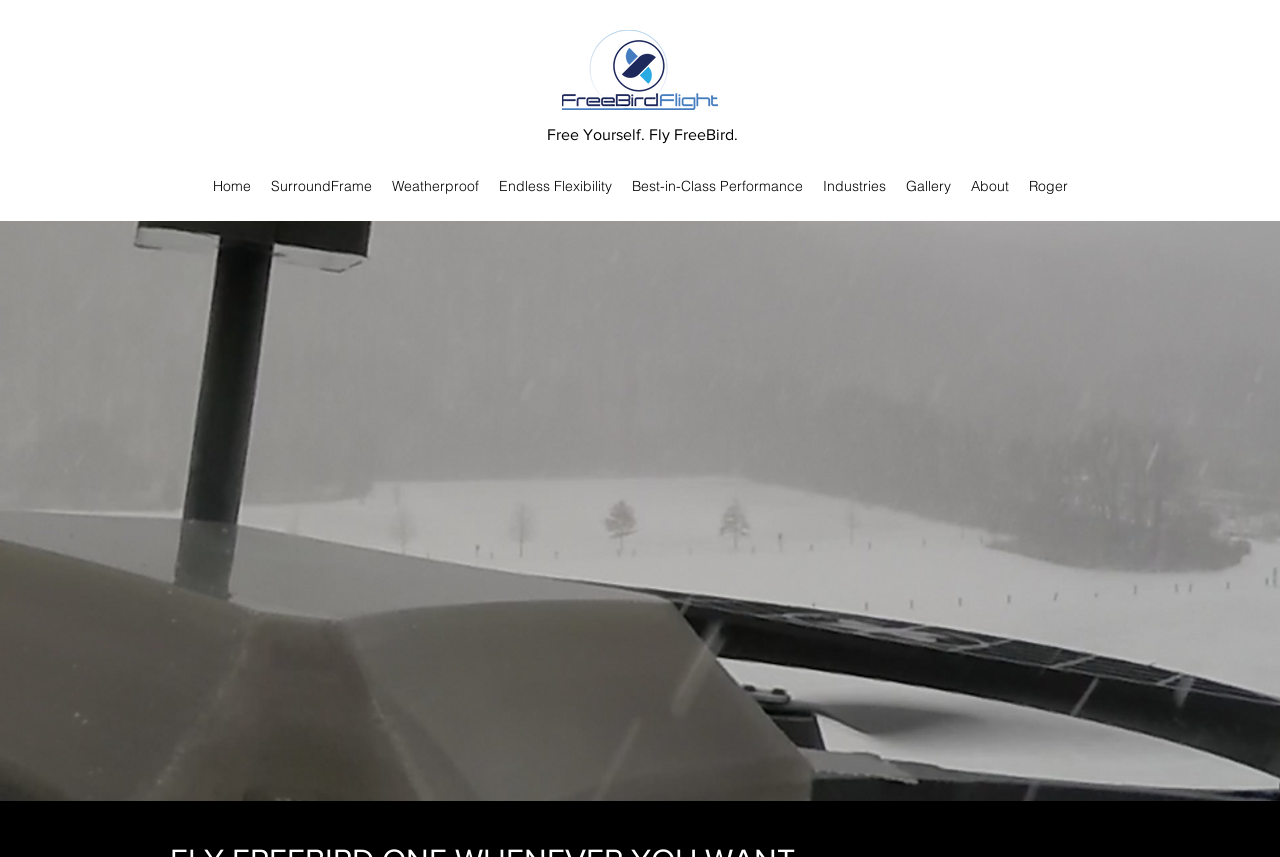Offer a comprehensive description of the webpage’s content and structure.

The webpage is about FreeBird One, a weatherproof drone that can fly in extreme weather conditions. At the top of the page, there is a link on the left side, followed by a heading that reads "Free Yourself. Fly FreeBird." 

Below the heading, there is a navigation menu that spans across the page, containing 9 links: "Home", "SurroundFrame", "Weatherproof", "Endless Flexibility", "Best-in-Class Performance", "Industries", "Gallery", "About", and "Roger". These links are evenly spaced and aligned horizontally.

Further down the page, there is a section titled "Weatherproof: Features", which takes up the full width of the page. This section likely contains information about the drone's weatherproof features, but the exact content is not specified.